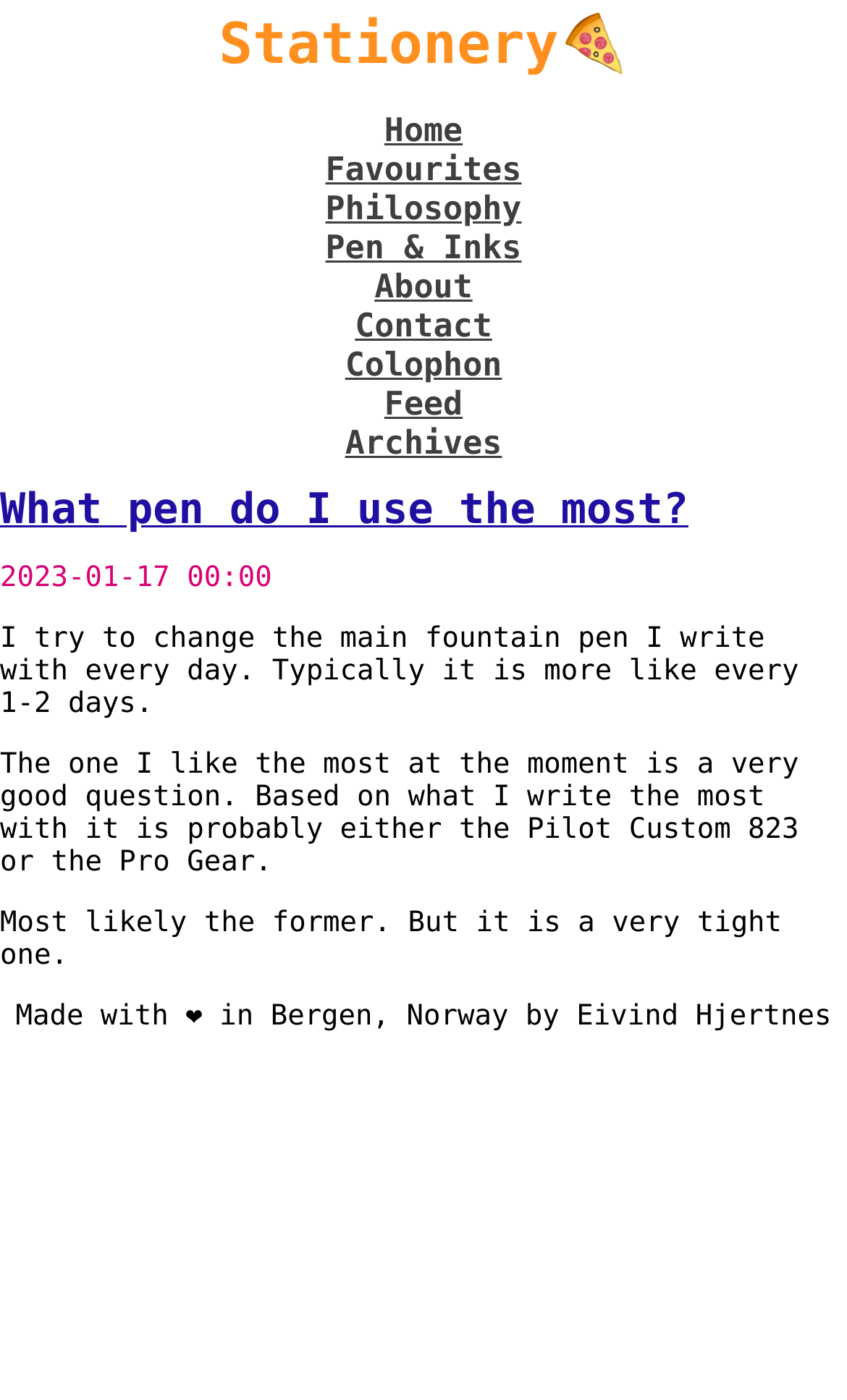Please identify the bounding box coordinates of the area that needs to be clicked to follow this instruction: "visit Home page".

[0.454, 0.079, 0.546, 0.107]